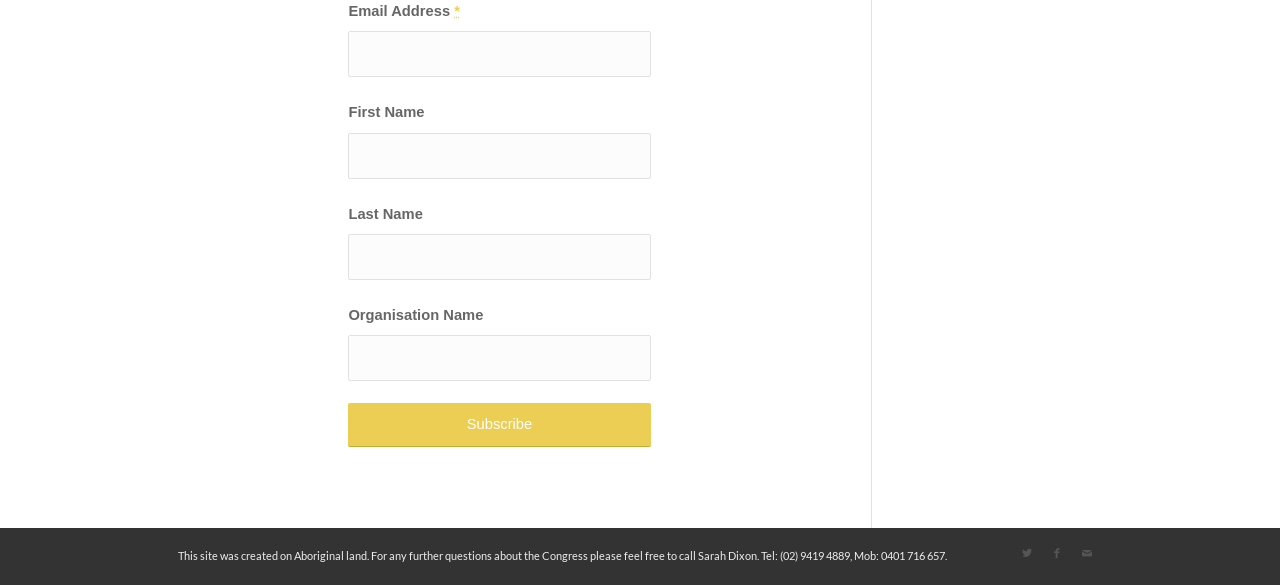Determine the bounding box coordinates of the clickable region to carry out the instruction: "Click subscribe".

[0.272, 0.69, 0.508, 0.765]